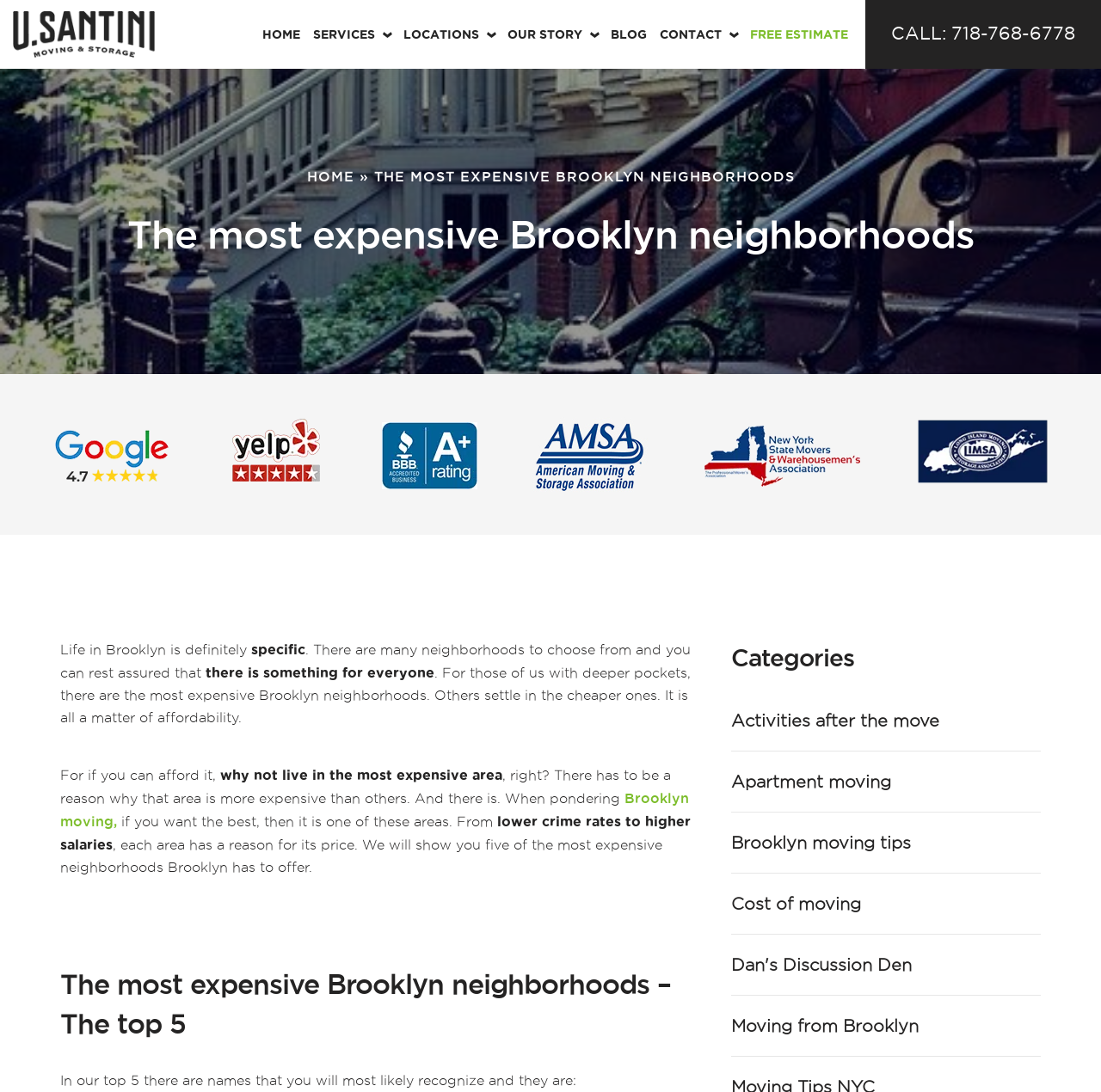Please find the main title text of this webpage.

The most expensive Brooklyn neighborhoods